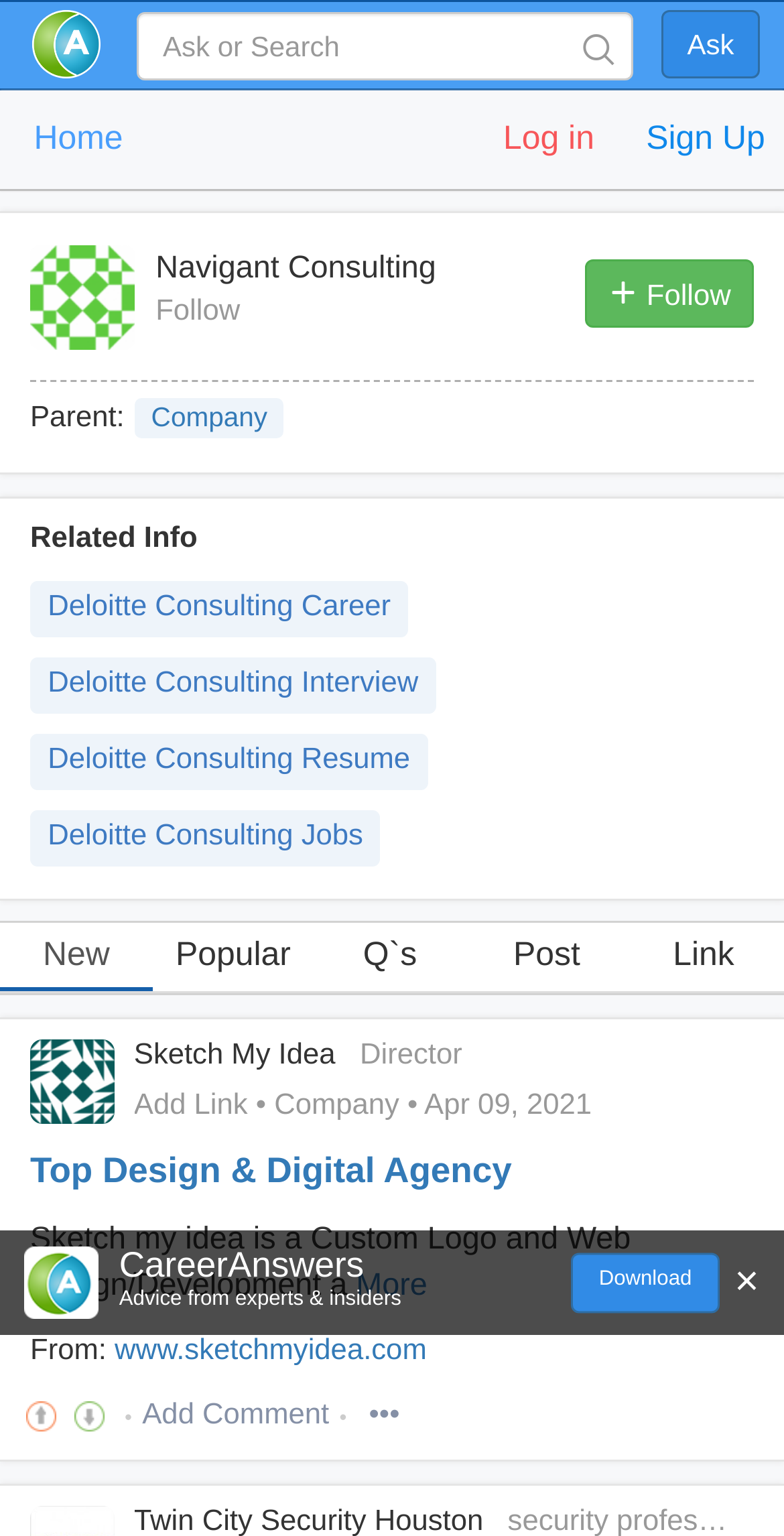Specify the bounding box coordinates for the region that must be clicked to perform the given instruction: "Sign up for a career account".

[0.8, 0.075, 1.0, 0.106]